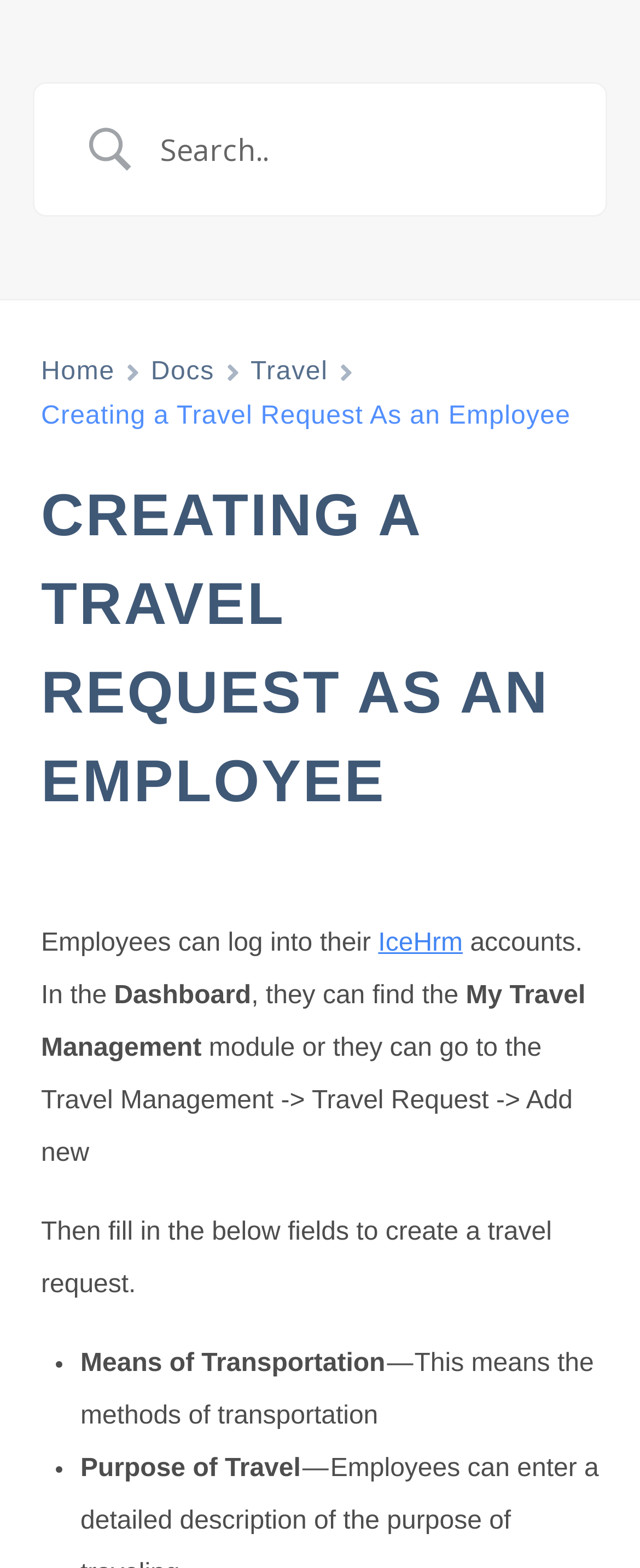Please identify the webpage's heading and generate its text content.

CREATING A TRAVEL REQUEST AS AN EMPLOYEE